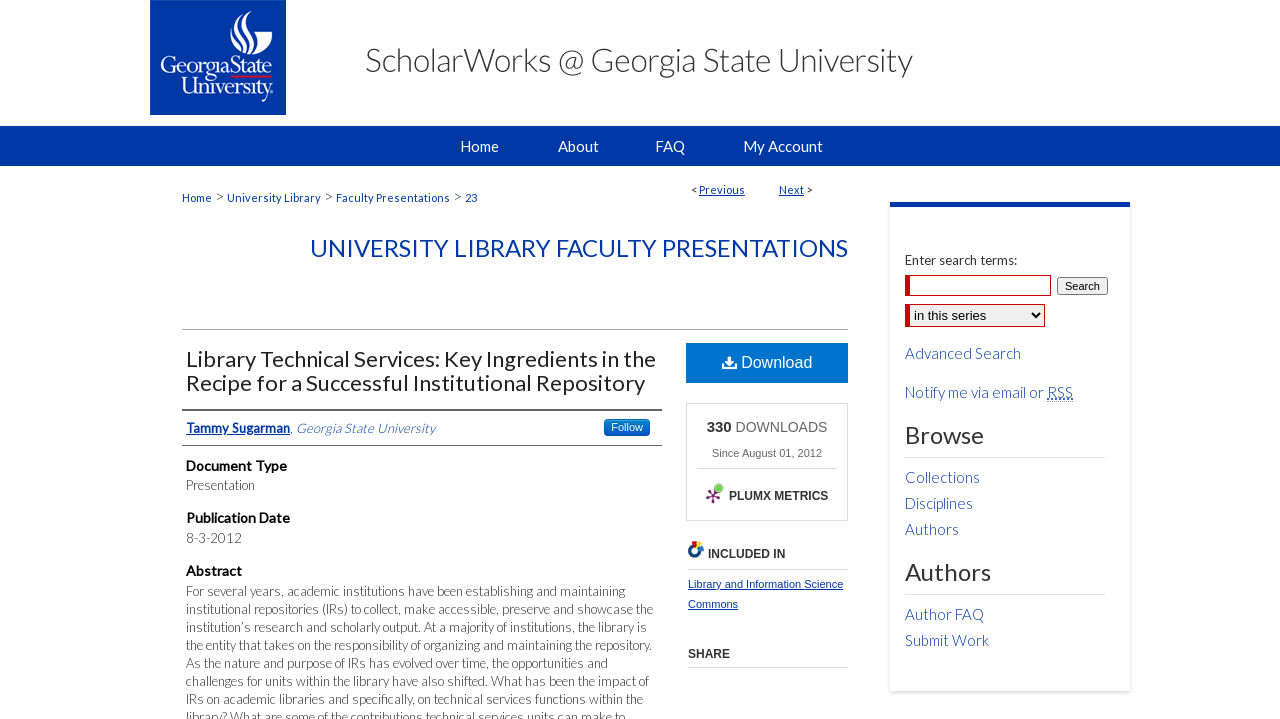What is the title of the presentation?
Please answer the question with as much detail as possible using the screenshot.

The title of the presentation can be found in the link element with the text 'Library Technical Services: Key Ingredients in the Recipe for a Successful Institutional Repository' which is located at the top of the webpage.